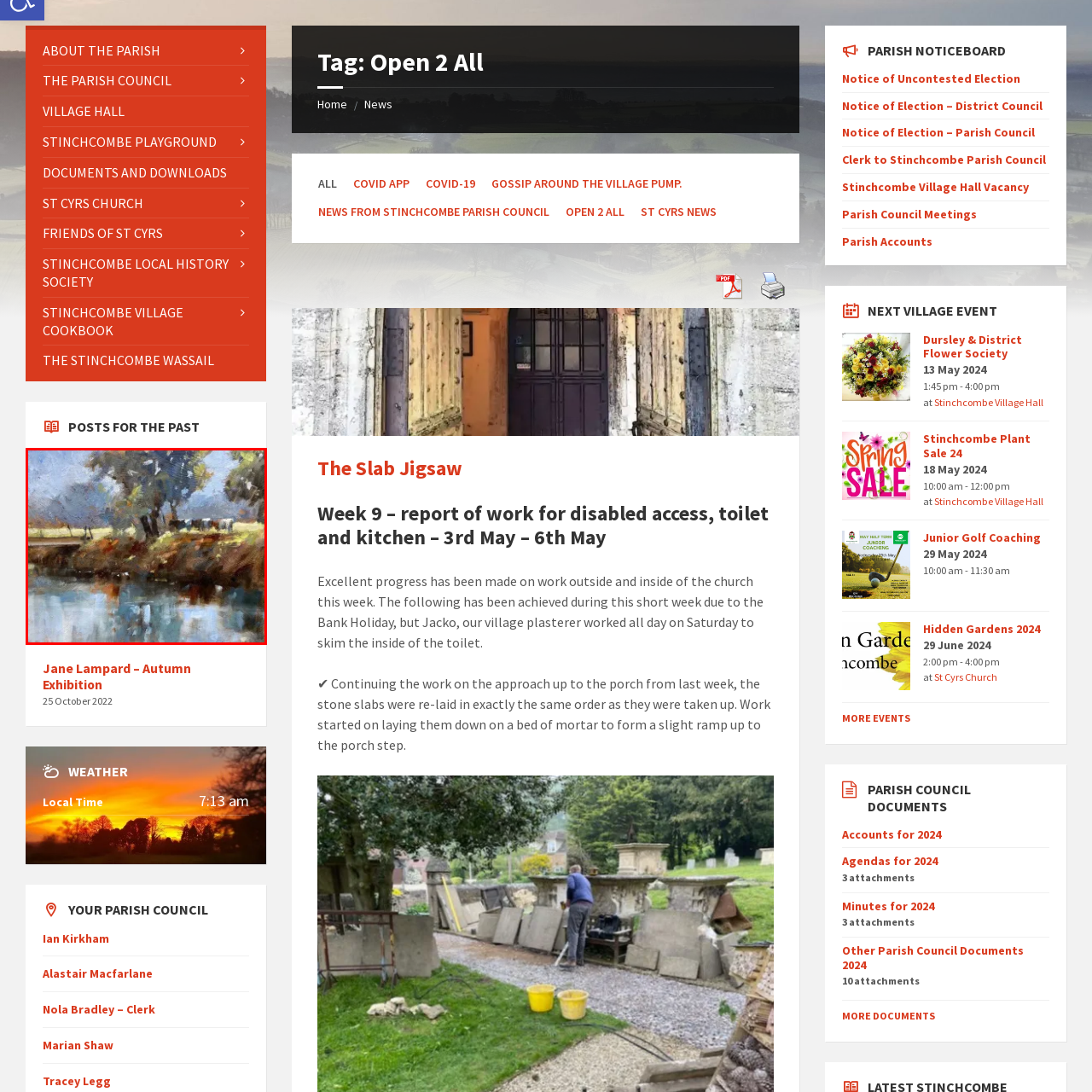What are the cattle doing in the middle ground?
Inspect the image area outlined by the red bounding box and deliver a detailed response to the question, based on the elements you observe.

According to the caption, a few cattle are visible in the middle ground, and they are grazing peacefully, which adds a pastoral element to the serene landscape scene.